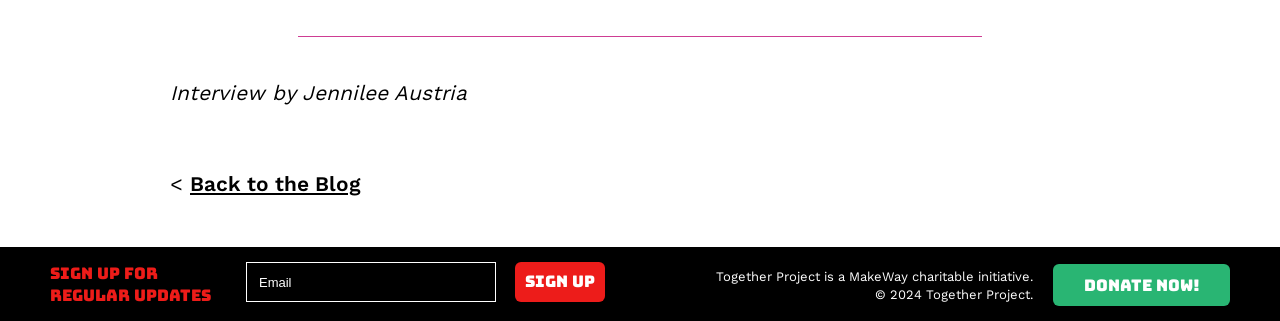Given the element description Back to the Blog, identify the bounding box coordinates for the UI element on the webpage screenshot. The format should be (top-left x, top-left y, bottom-right x, bottom-right y), with values between 0 and 1.

[0.148, 0.535, 0.282, 0.61]